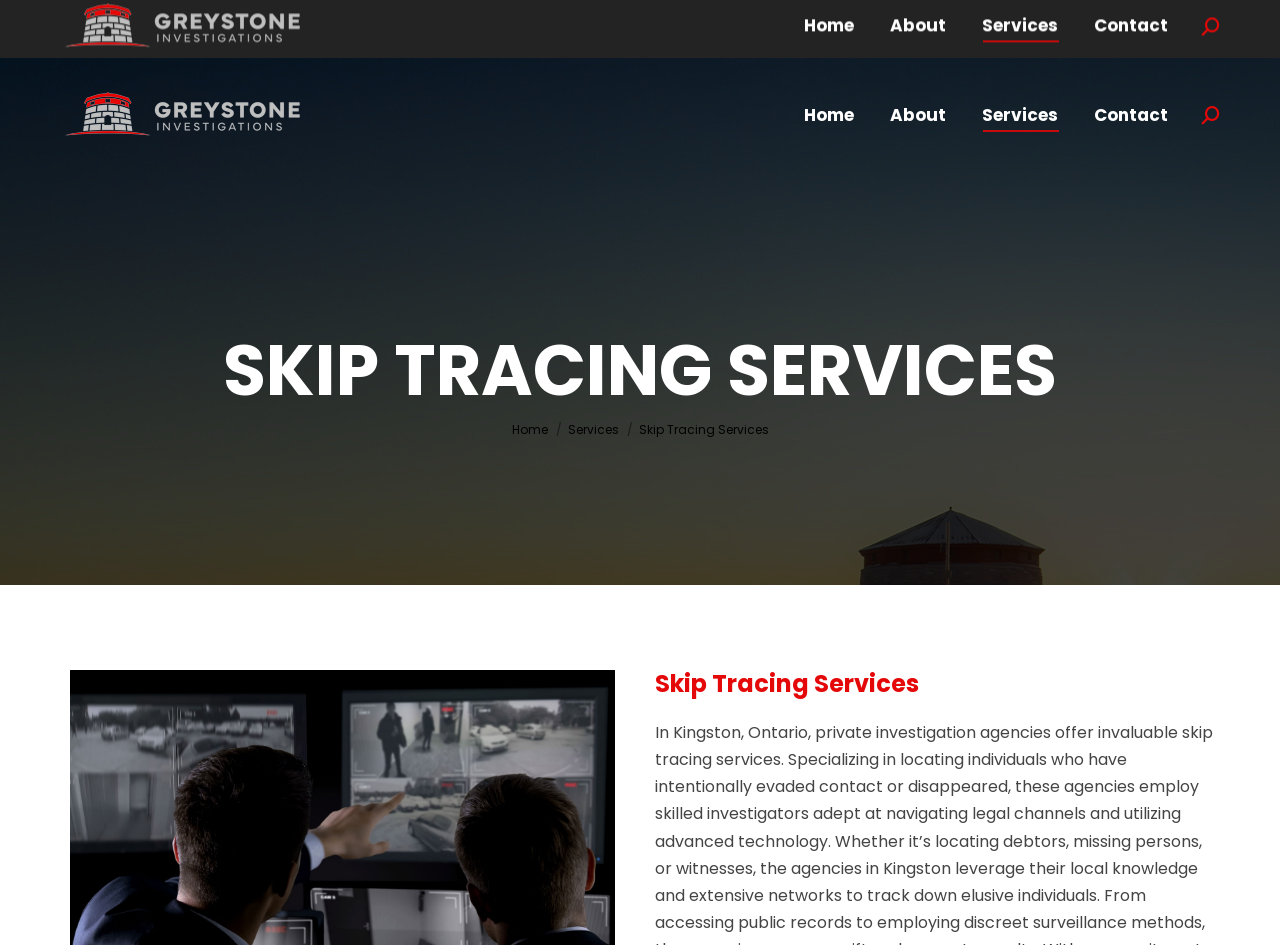What is the name of the company?
Please answer the question with as much detail as possible using the screenshot.

I found the company name by looking at the image element with the description 'Greystone Investigations | Kingston Private Investigators | Kingston Insurance Claim Investigations | Surveillance, Custody & Corporate' which is located at the top of the webpage.